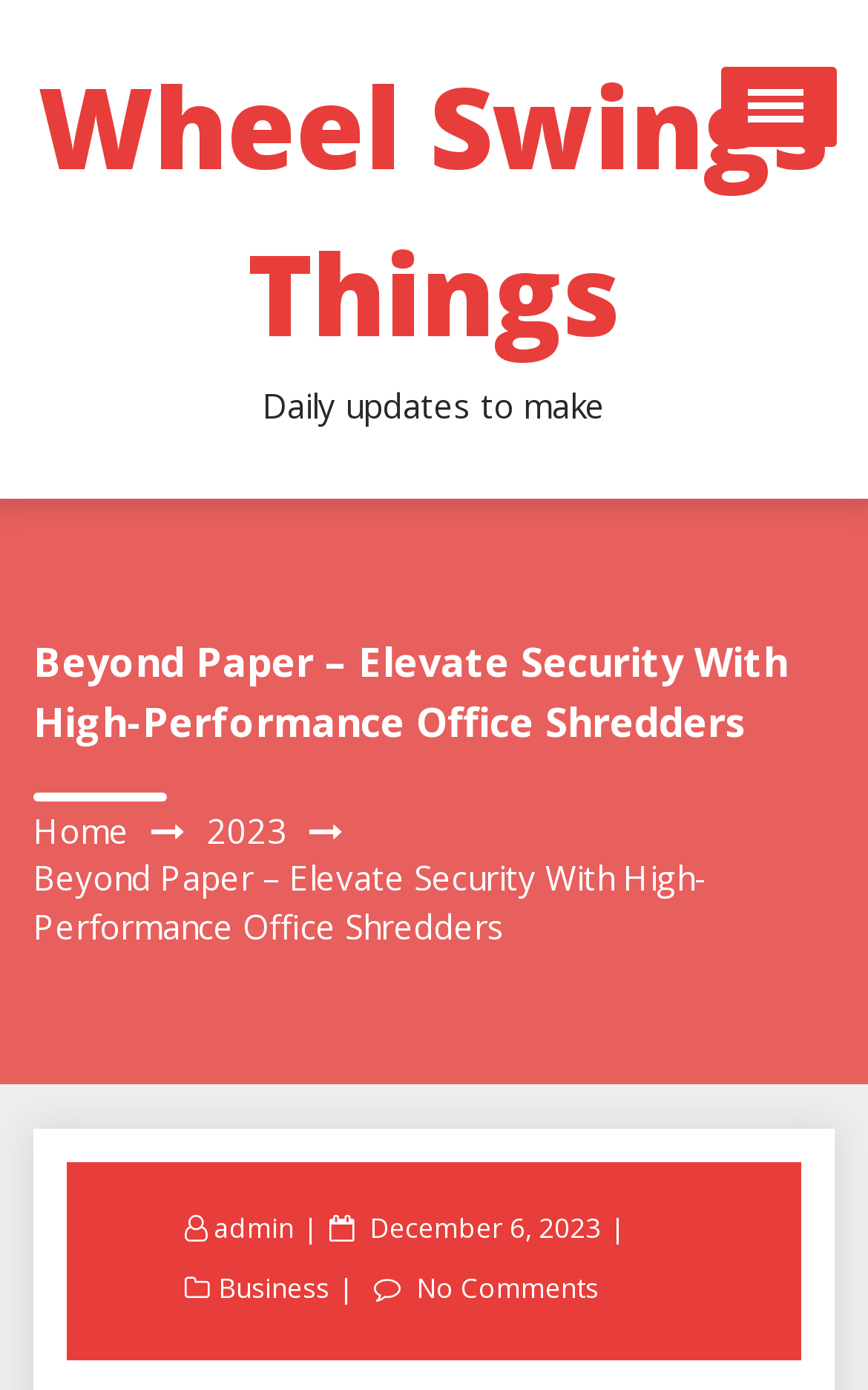Identify the bounding box coordinates for the UI element described as: "Wheel Swings Things". The coordinates should be provided as four floats between 0 and 1: [left, top, right, bottom].

[0.044, 0.037, 0.956, 0.266]